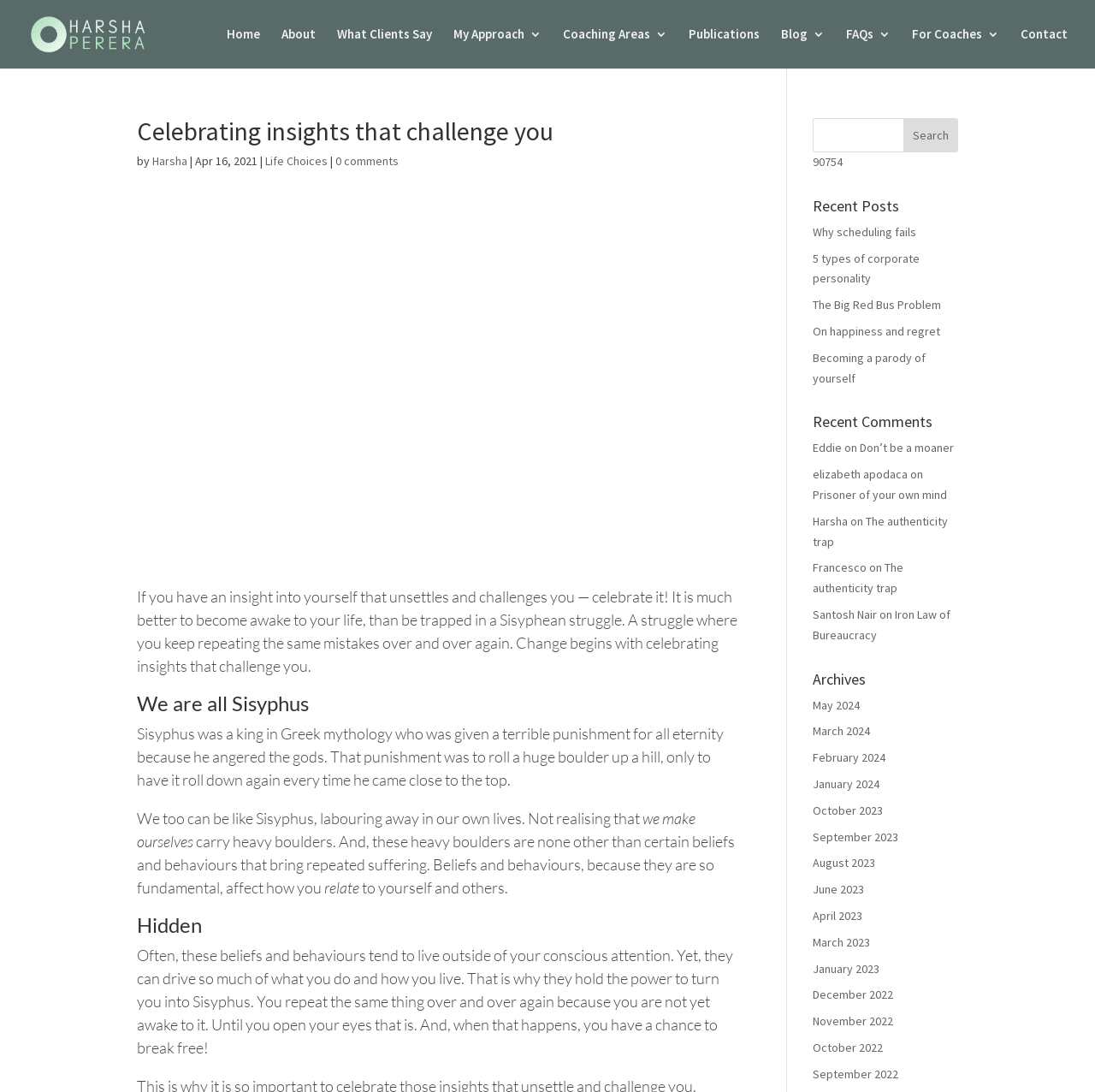Utilize the details in the image to give a detailed response to the question: What is the name of the coaching service mentioned on the webpage?

I found the answer by looking at the top of the webpage and finding the link 'Executive and Life Coaching London', which suggests that it is a coaching service.